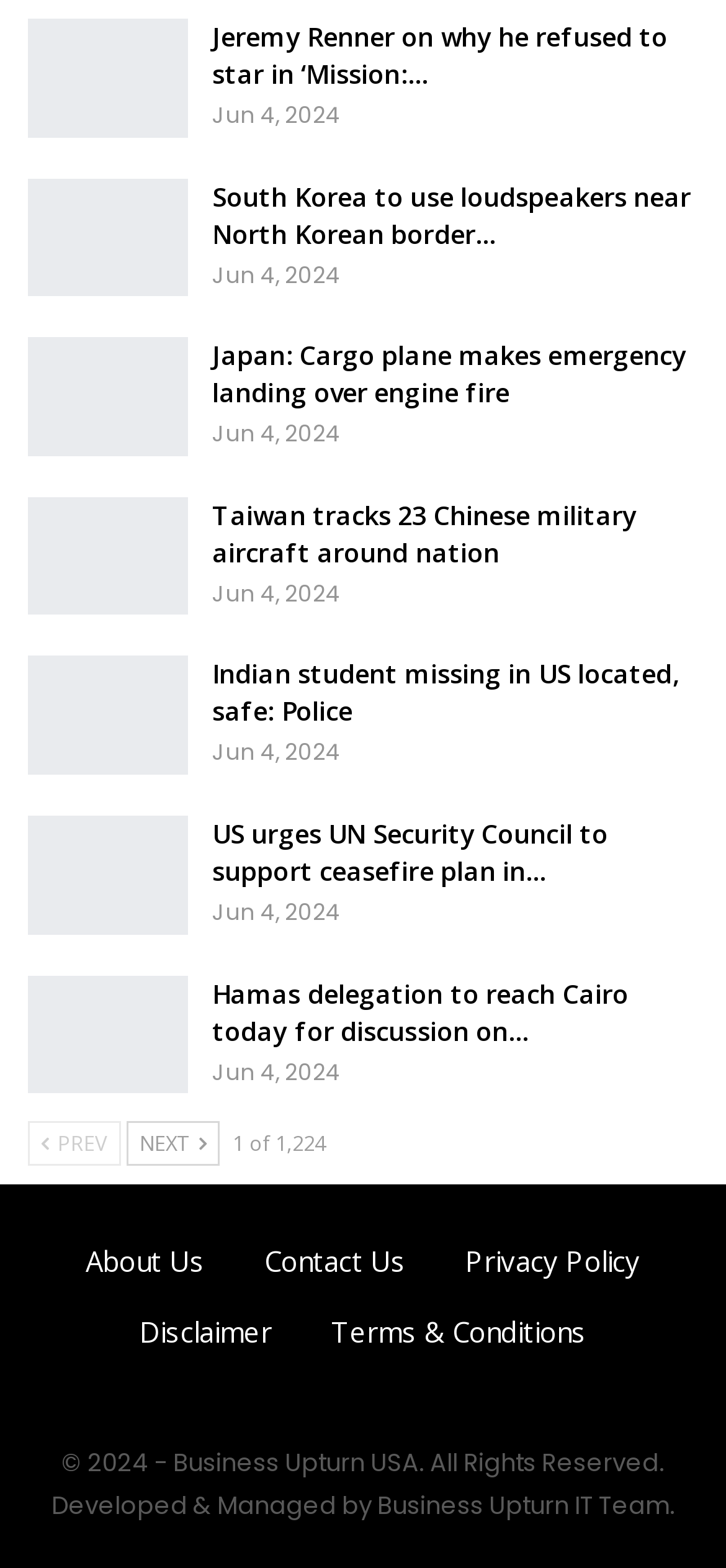Please determine the bounding box coordinates of the element to click in order to execute the following instruction: "Go to the previous page". The coordinates should be four float numbers between 0 and 1, specified as [left, top, right, bottom].

[0.038, 0.715, 0.167, 0.744]